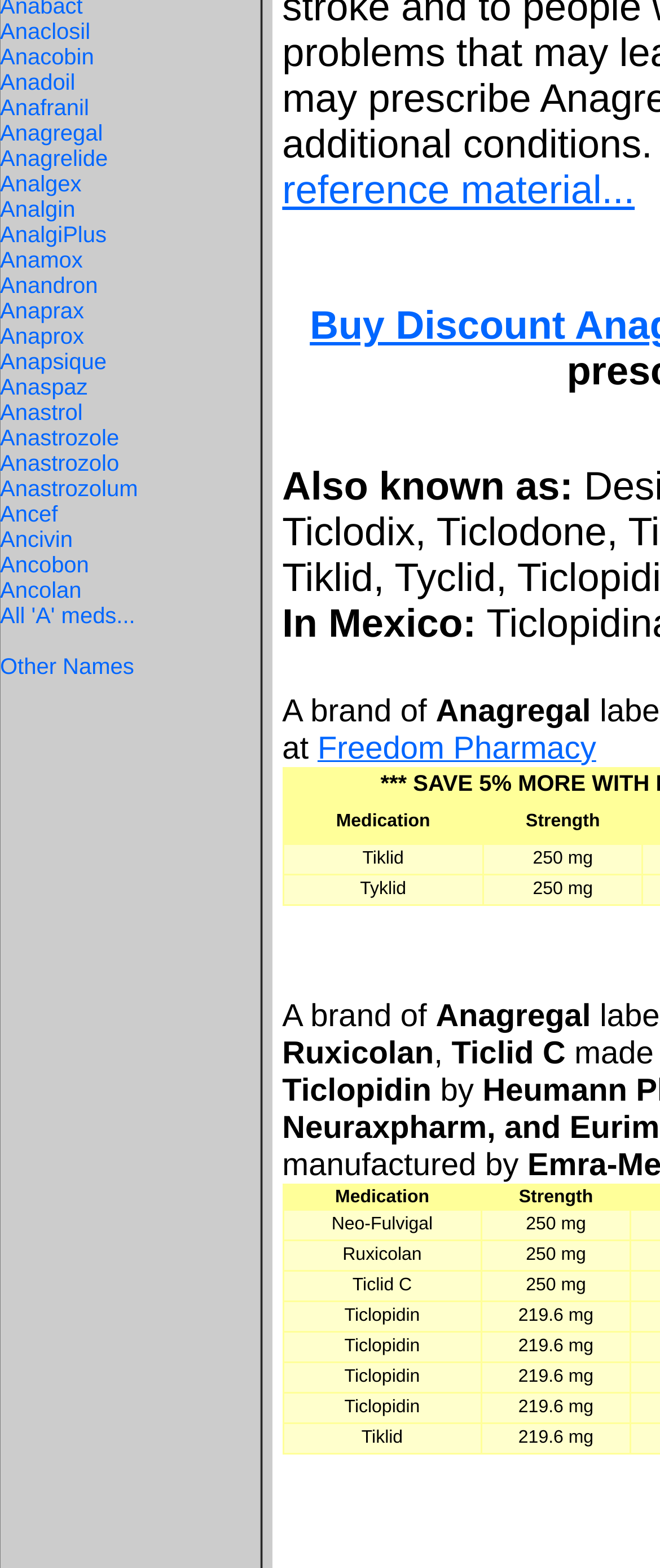Identify the bounding box coordinates for the UI element mentioned here: "Freedom Pharmacy". Provide the coordinates as four float values between 0 and 1, i.e., [left, top, right, bottom].

[0.481, 0.465, 0.903, 0.488]